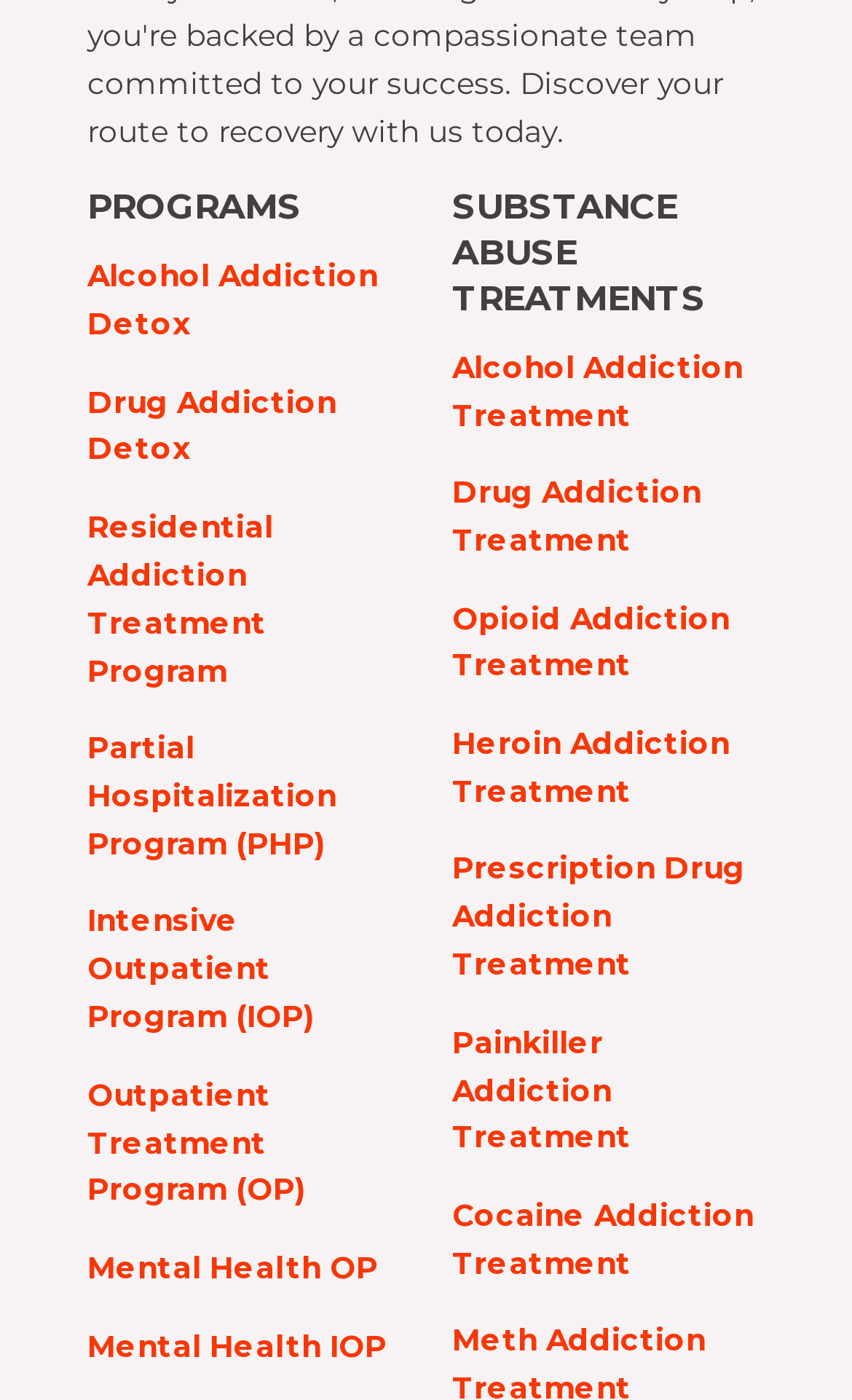Locate the coordinates of the bounding box for the clickable region that fulfills this instruction: "Click on the 'Alcohol Addiction Detox' link".

[0.103, 0.184, 0.444, 0.243]